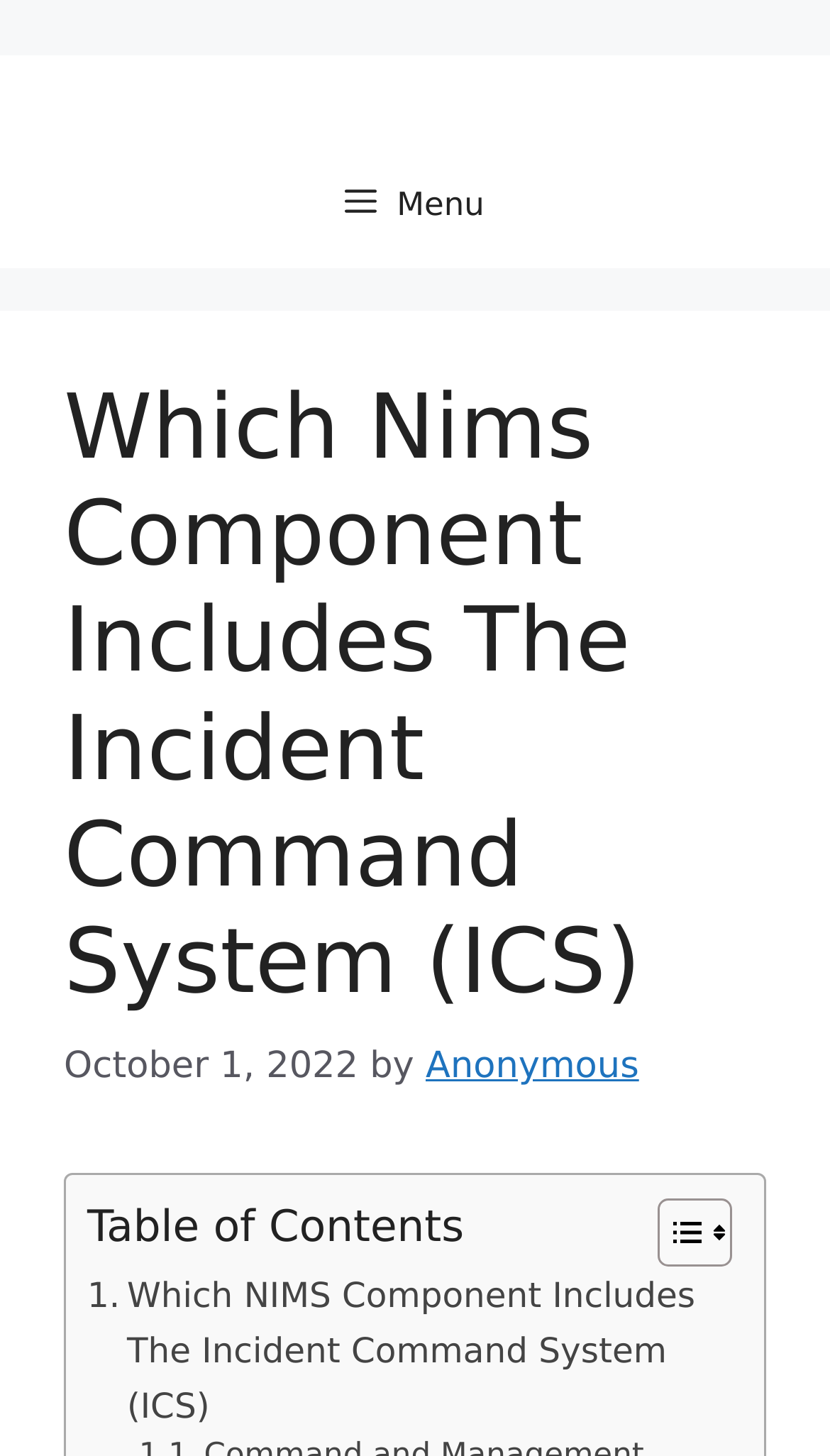Determine which piece of text is the heading of the webpage and provide it.

Which Nims Component Includes The Incident Command System (ICS)